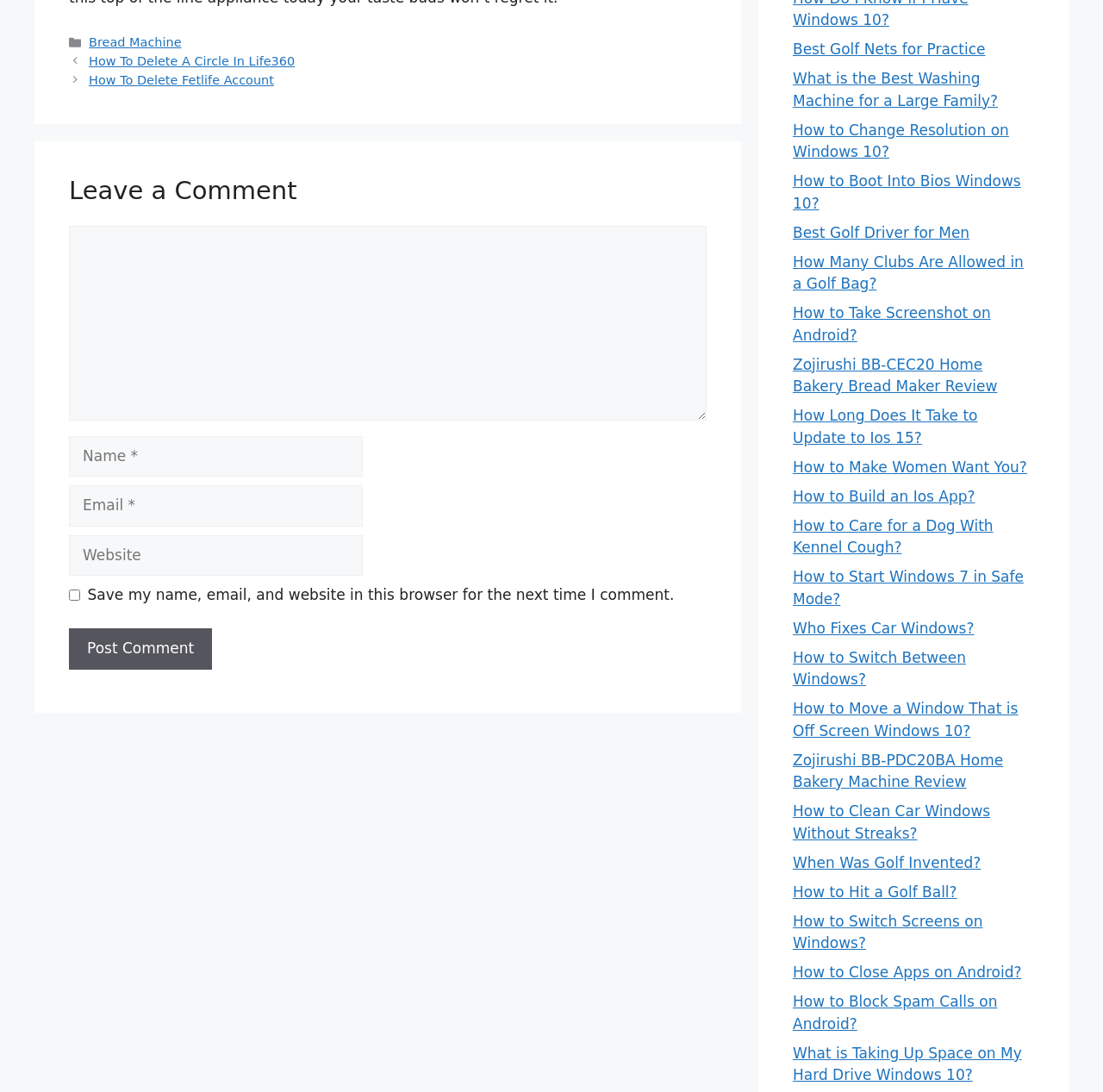Please answer the following question as detailed as possible based on the image: 
What is the label of the first textbox in the comment section?

In the comment section, the first textbox has a label 'Comment', which is indicated by the 'StaticText' element type. This label is associated with the textbox that requires input.